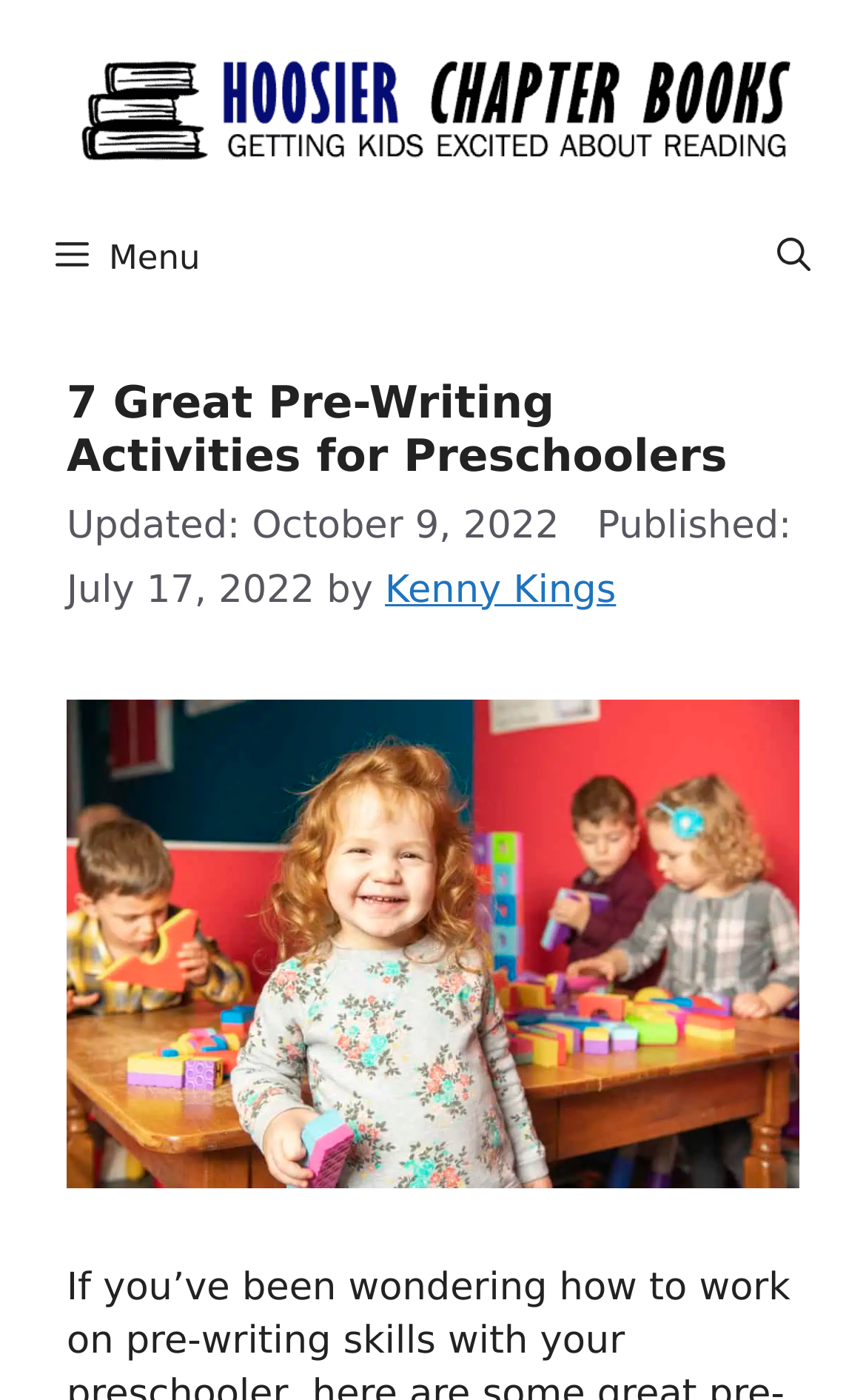Bounding box coordinates must be specified in the format (top-left x, top-left y, bottom-right x, bottom-right y). All values should be floating point numbers between 0 and 1. What are the bounding box coordinates of the UI element described as: Kenny Kings

[0.445, 0.405, 0.711, 0.437]